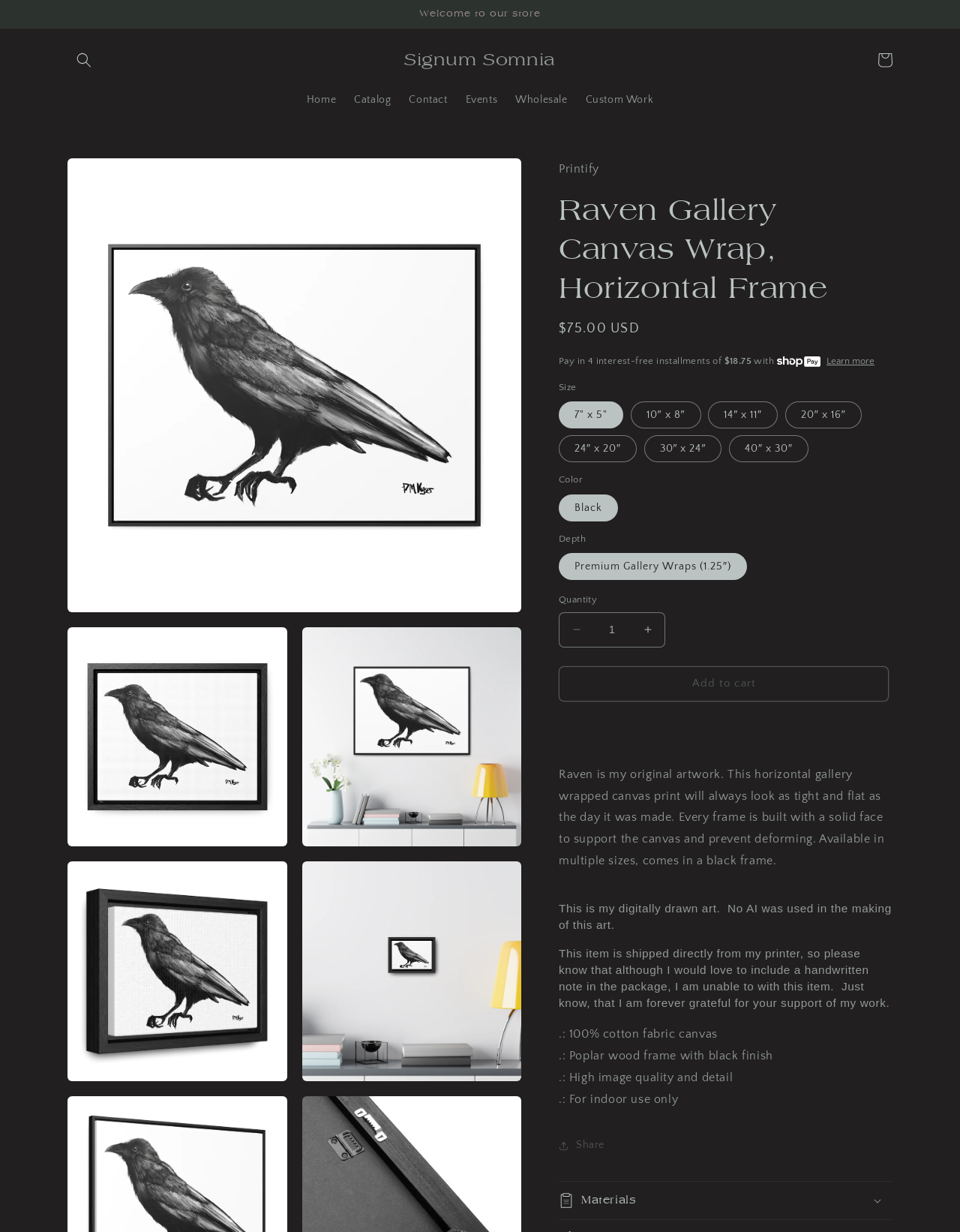Determine the primary headline of the webpage.

Raven Gallery Canvas Wrap, Horizontal Frame